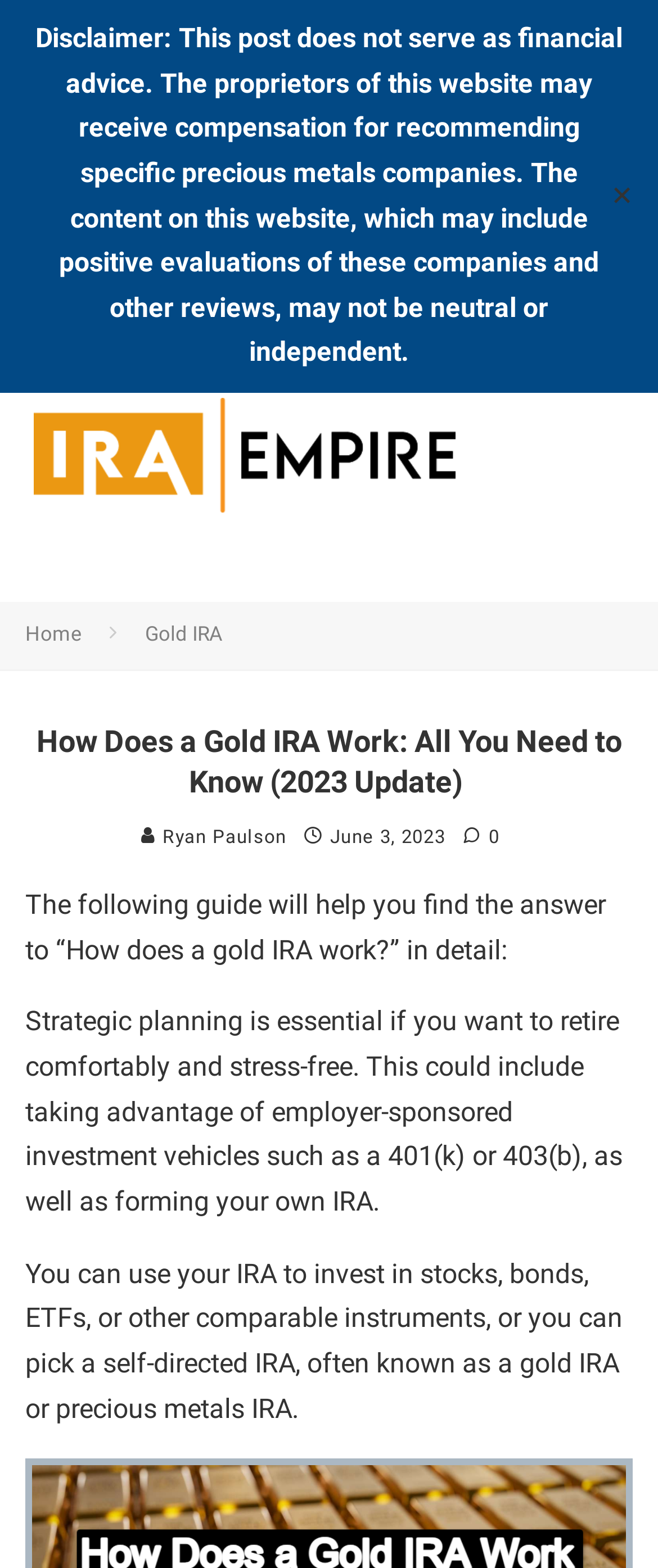Determine the primary headline of the webpage.

How Does a Gold IRA Work: All You Need to Know (2023 Update) 